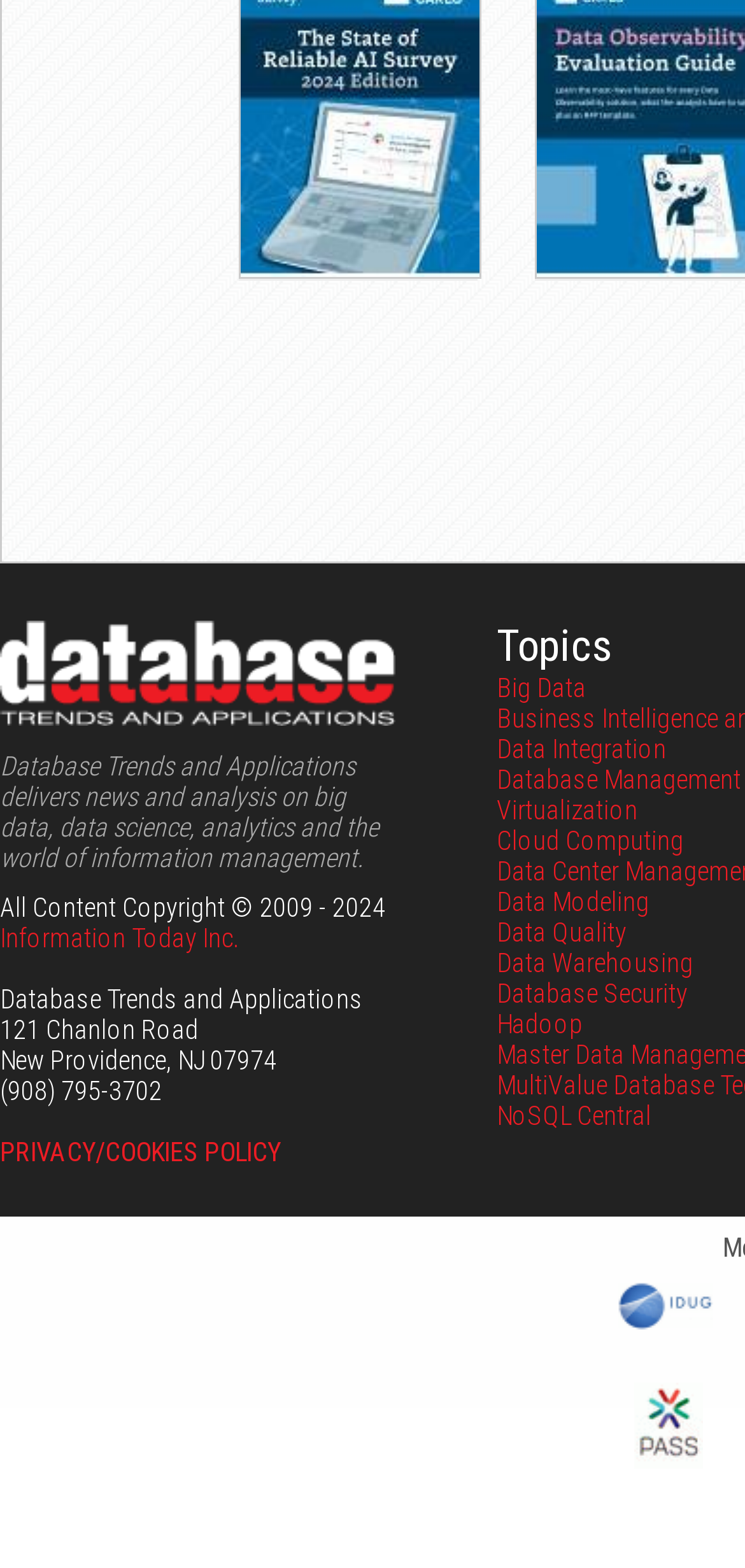What is the phone number of the company?
Please give a well-detailed answer to the question.

I found the phone number of the company by examining the static text elements at the bottom of the page. The phone number is listed as '(908) 795-3702', which suggests that this is the contact number for the company.